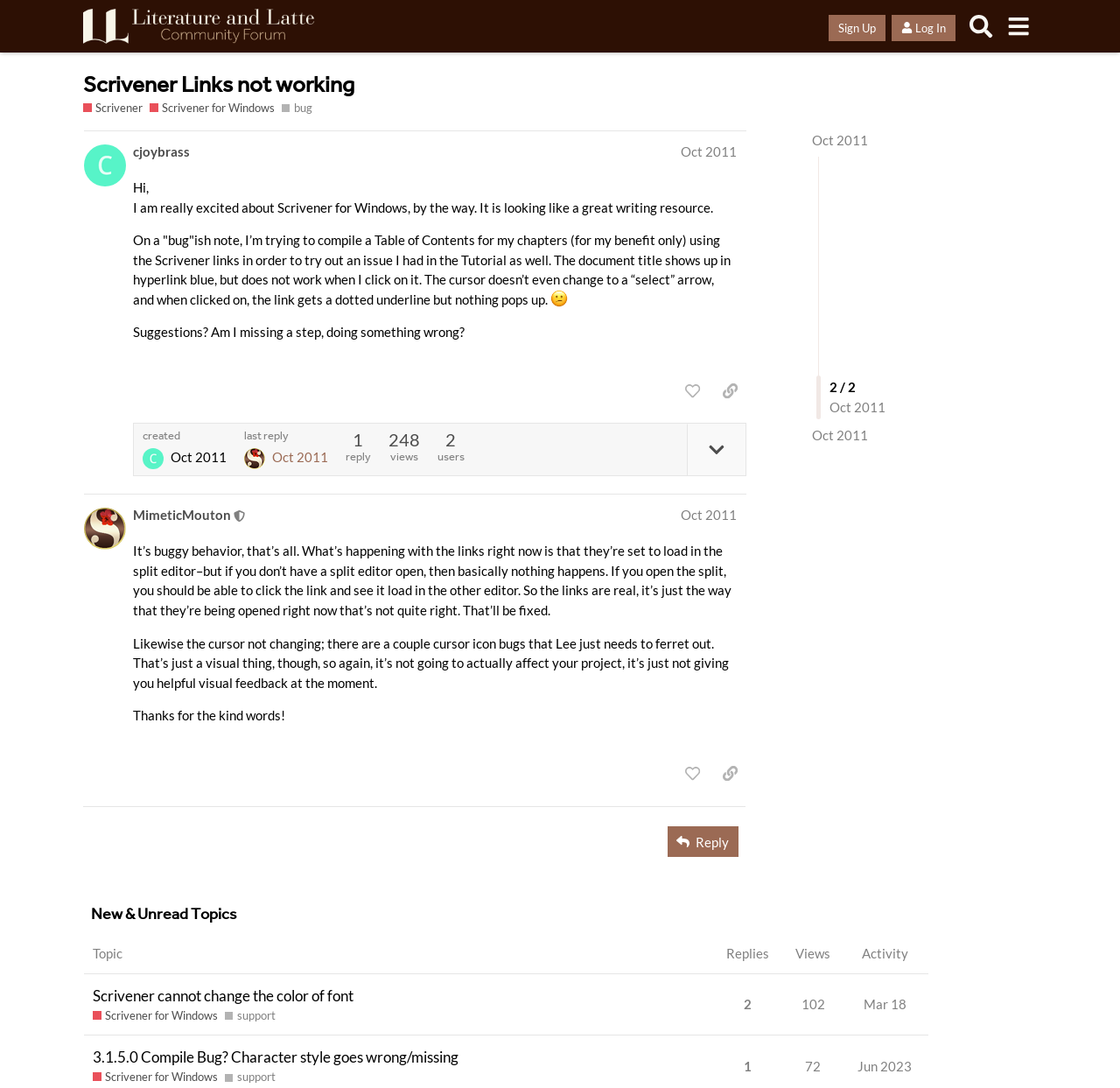Given the element description cjoybrass, identify the bounding box coordinates for the UI element on the webpage screenshot. The format should be (top-left x, top-left y, bottom-right x, bottom-right y), with values between 0 and 1.

[0.119, 0.13, 0.17, 0.148]